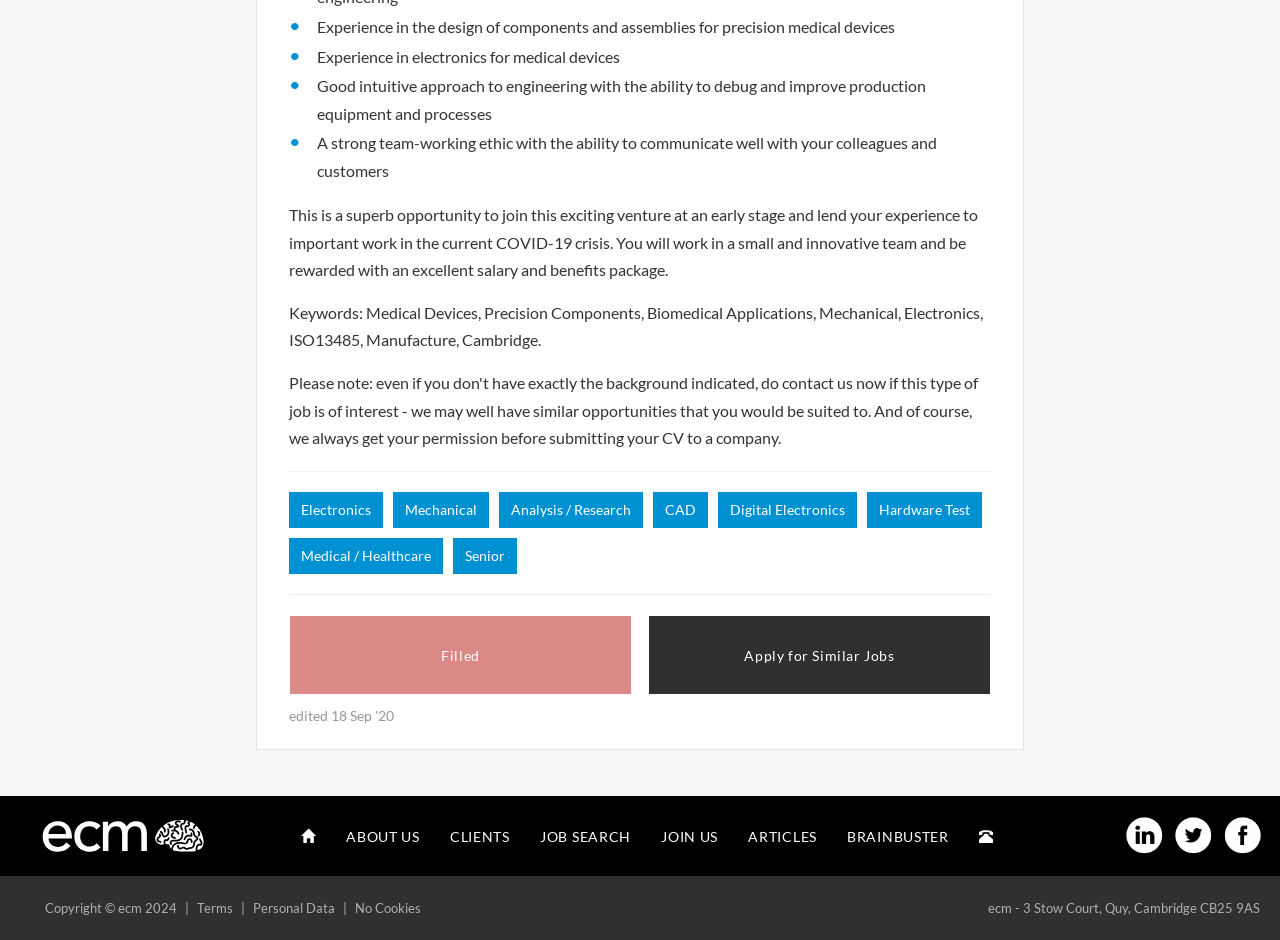What skills are required for the job?
Based on the image content, provide your answer in one word or a short phrase.

Mechanical, Electronics, CAD